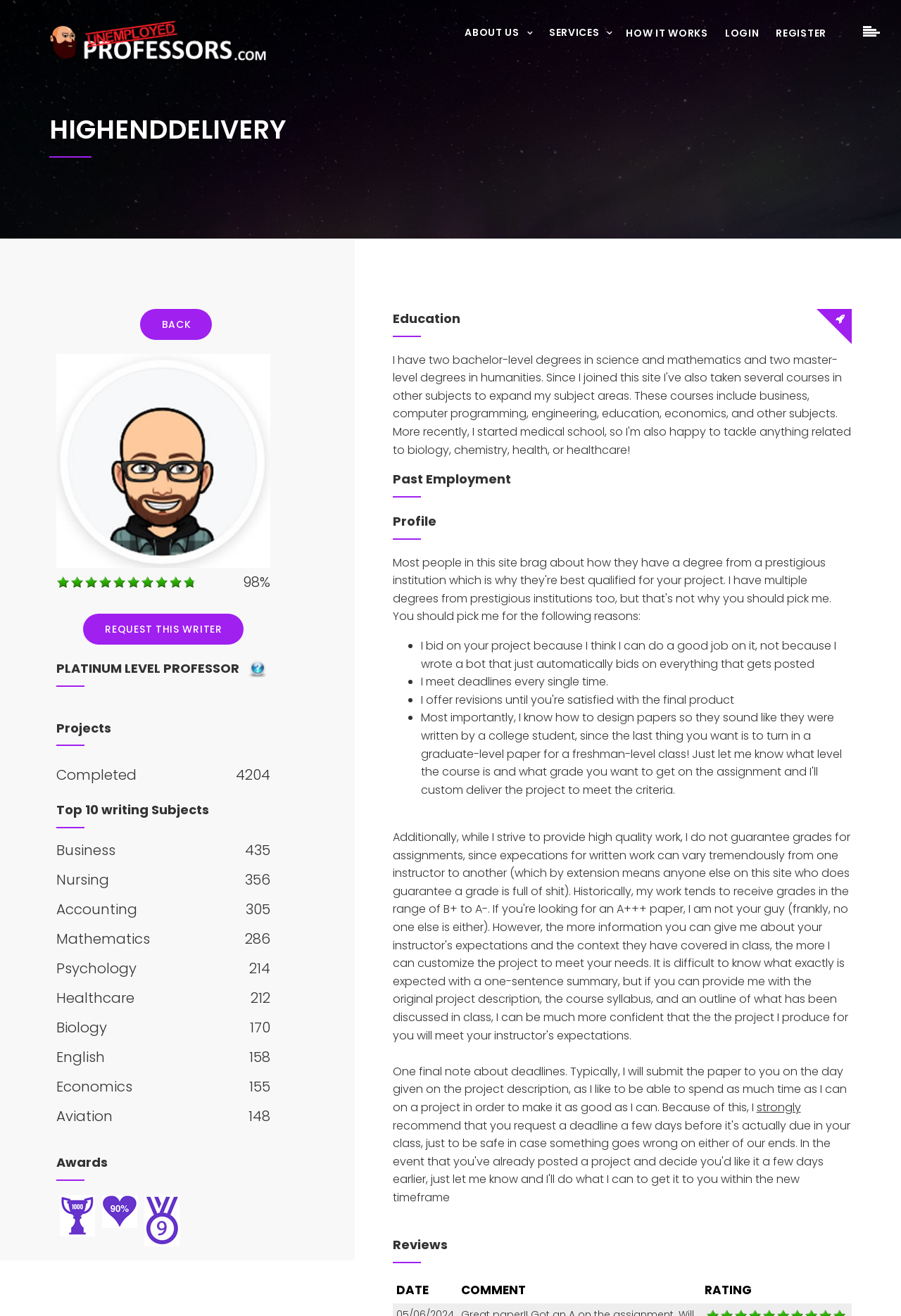Determine the bounding box coordinates of the element's region needed to click to follow the instruction: "Click on the 'REGISTER' link". Provide these coordinates as four float numbers between 0 and 1, formatted as [left, top, right, bottom].

[0.852, 0.021, 0.927, 0.029]